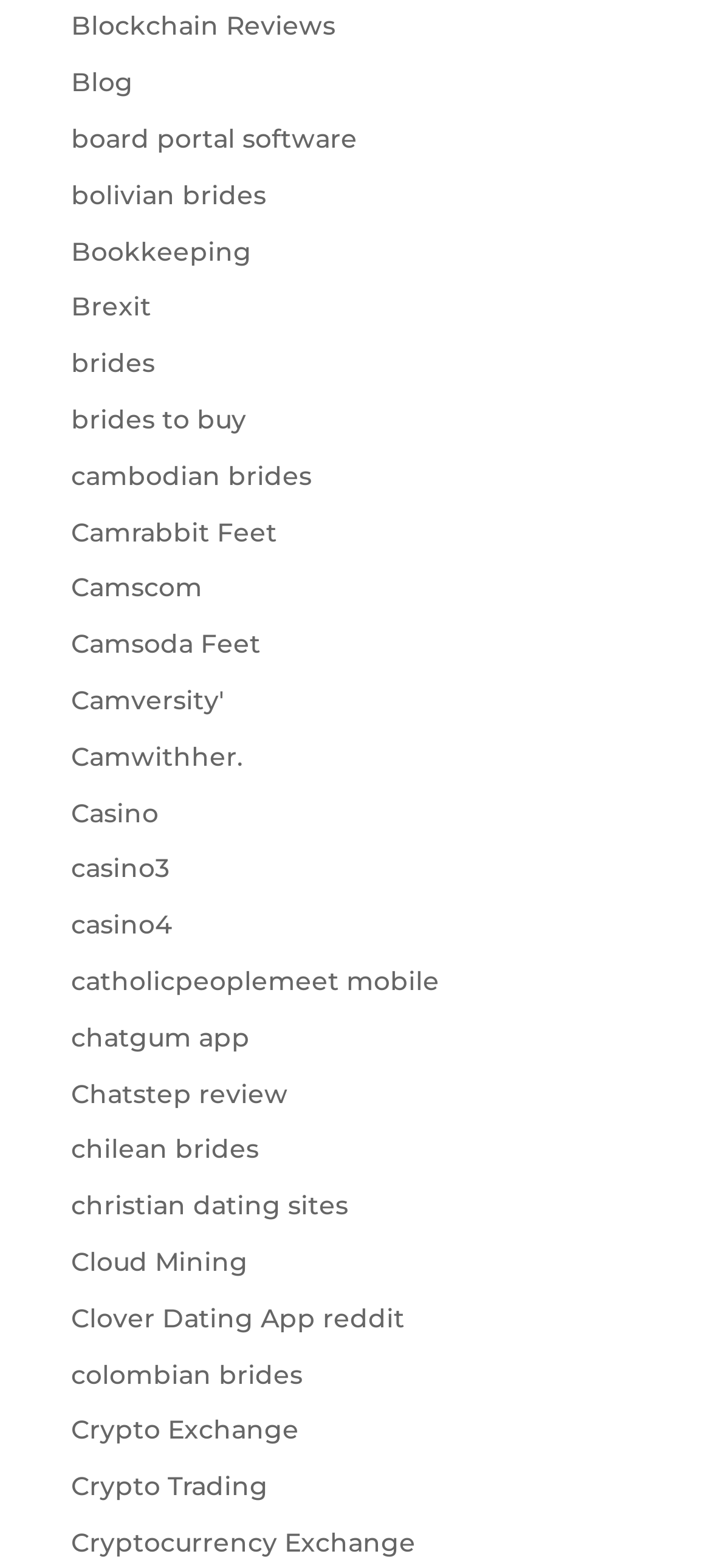What is the common theme among 'bolivian brides', 'cambodian brides', and 'chilean brides'?
Please give a well-detailed answer to the question.

The presence of links with similar names, such as 'bolivian brides', 'cambodian brides', and 'chilean brides', suggests that they are related to mail-order brides or international dating services.